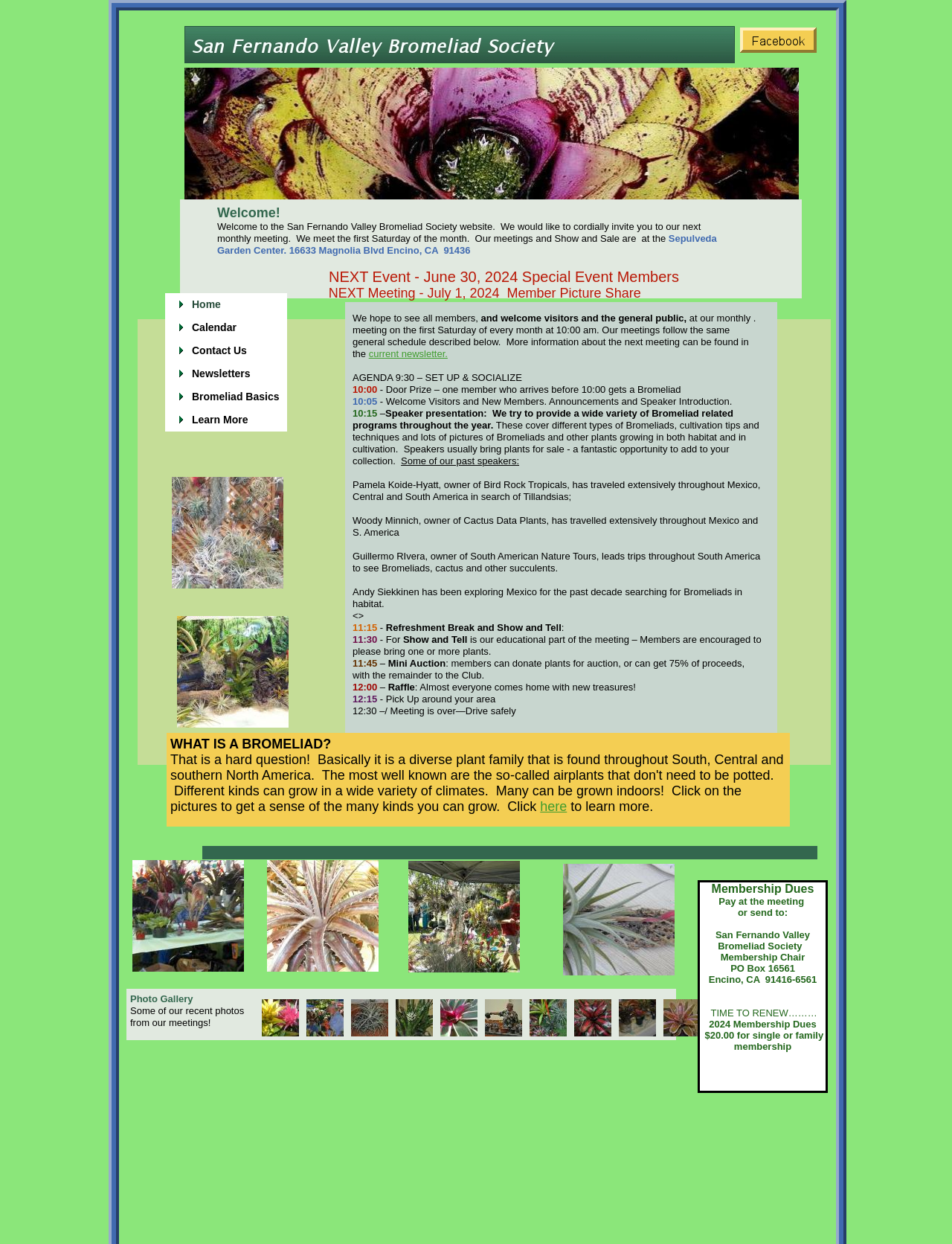What is the purpose of the Photo Gallery section?
From the screenshot, supply a one-word or short-phrase answer.

To display recent photos from meetings